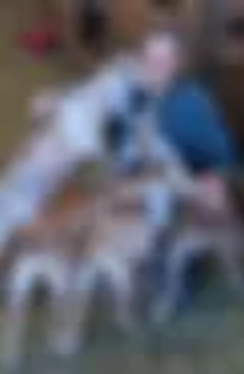Where does the encounter likely take place?
Look at the screenshot and respond with one word or a short phrase.

Outdoors